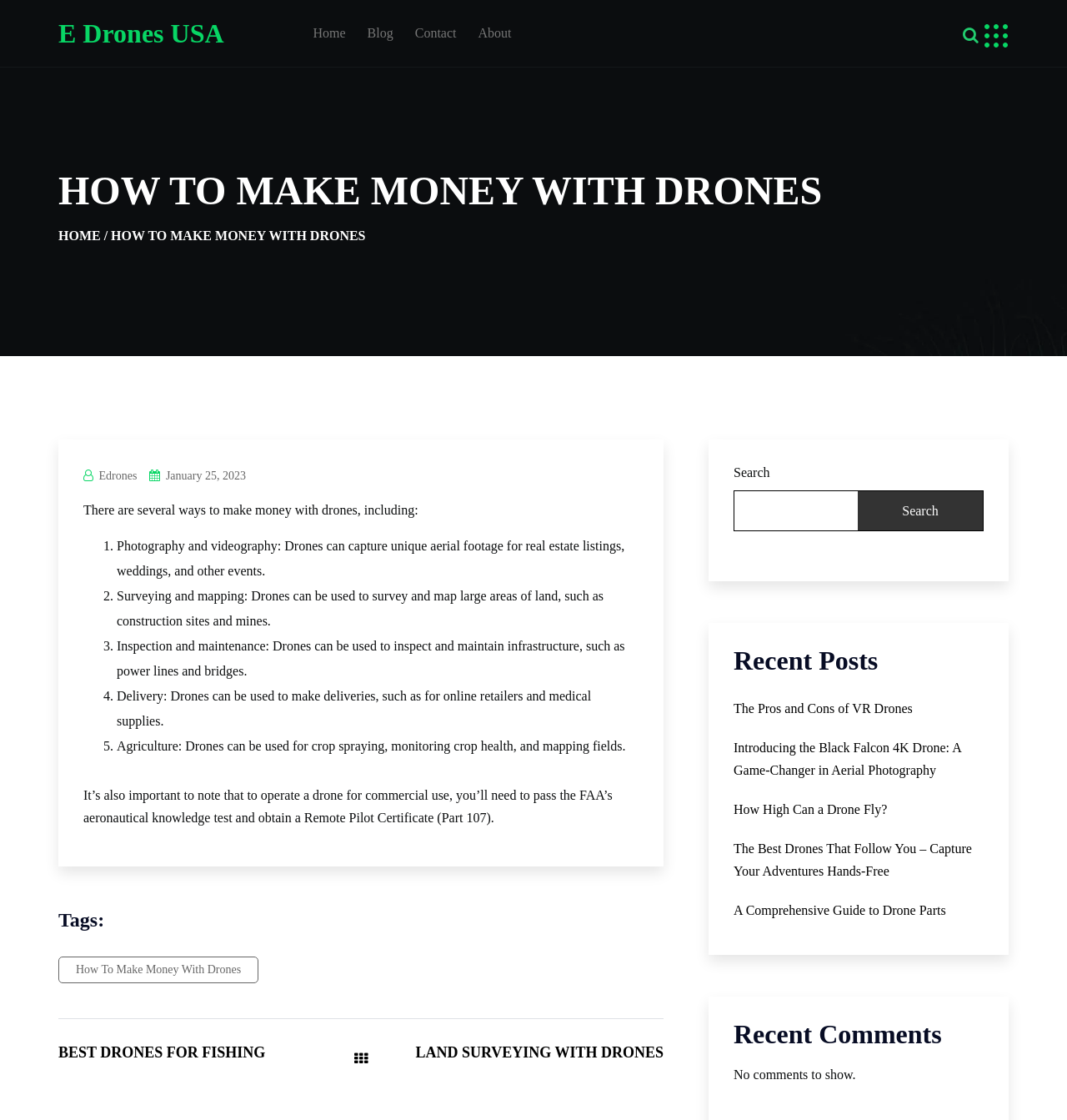Identify the bounding box coordinates of the part that should be clicked to carry out this instruction: "Click on the 'NEXT POST LAND SURVEYING WITH DRONES' link".

[0.389, 0.902, 0.622, 0.947]